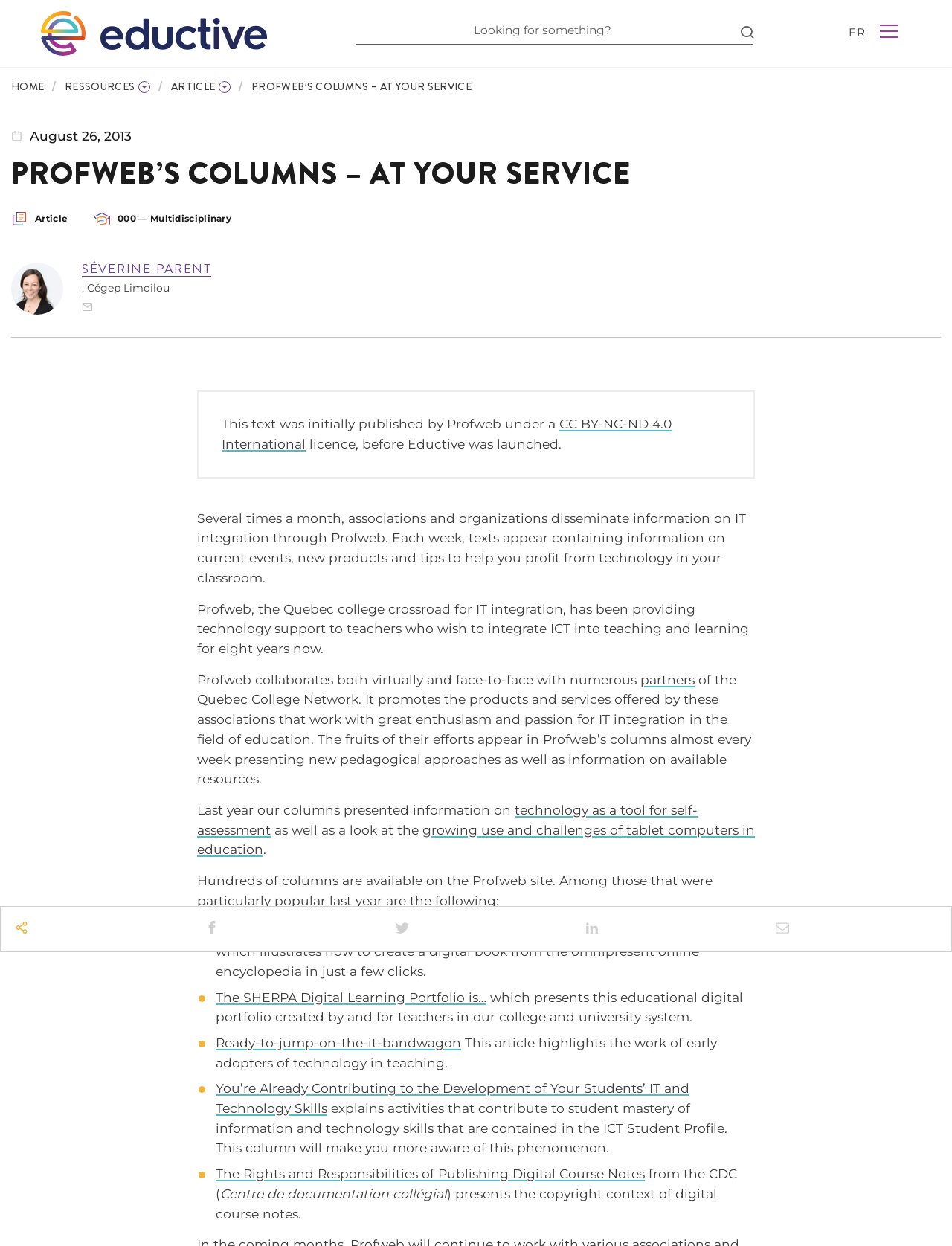Give a detailed overview of the webpage's appearance and contents.

The webpage is about Profweb's columns, a platform that provides technology support to teachers who wish to integrate ICT into teaching and learning. At the top left corner, there is a logo of Eductive, accompanied by a link to Eductive. Next to it, there is a search box and a button with a magnifying glass icon. On the top right corner, there are links to switch the language to French and a button with a share icon.

Below the top section, there is a navigation menu with links to Home, Resources, and Articles. The main content of the page is divided into two sections. The first section has a heading "Profweb's Columns – At Your Service" and a brief introduction to Profweb's mission. There is also an image and a link to an article.

The second section is a review of Profweb's columns from the previous year, written by Séverine Parent. The article summarizes the main topics covered in the columns, including technology as a tool for self-assessment, the growing use and challenges of tablet computers in education, and more. There are several links to popular columns from the previous year, including "Using Wikipedia to Create an e-Textbook", "The SHERPA Digital Learning Portfolio is…", and "You’re Already Contributing to the Development of Your Students’ IT and Technology Skills".

Throughout the page, there are several images, including icons and logos, and social media sharing buttons at the bottom. The overall layout is organized, with clear headings and concise text, making it easy to navigate and read.